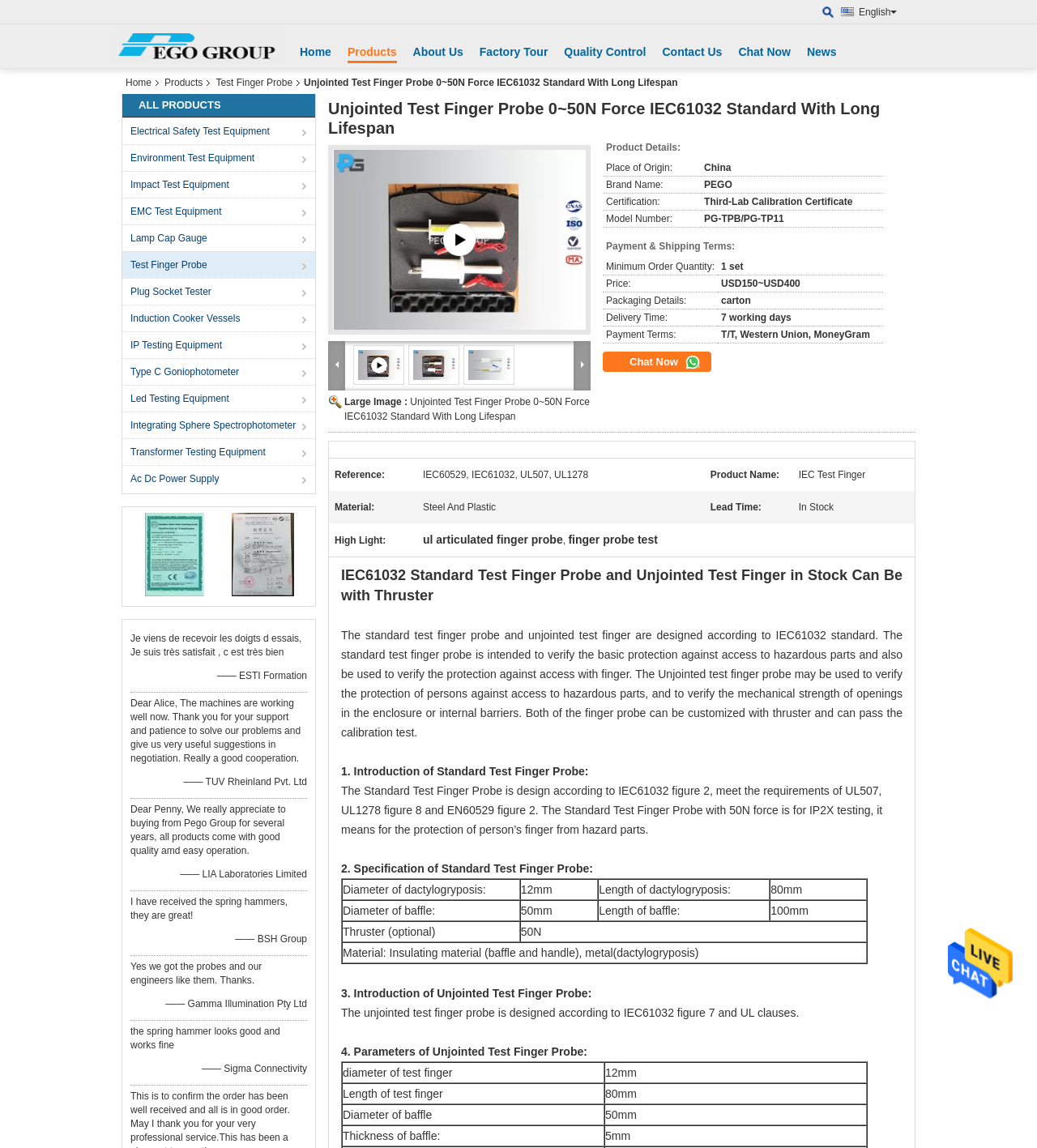Identify the bounding box coordinates of the element that should be clicked to fulfill this task: "Download PDF version". The coordinates should be provided as four float numbers between 0 and 1, i.e., [left, top, right, bottom].

None